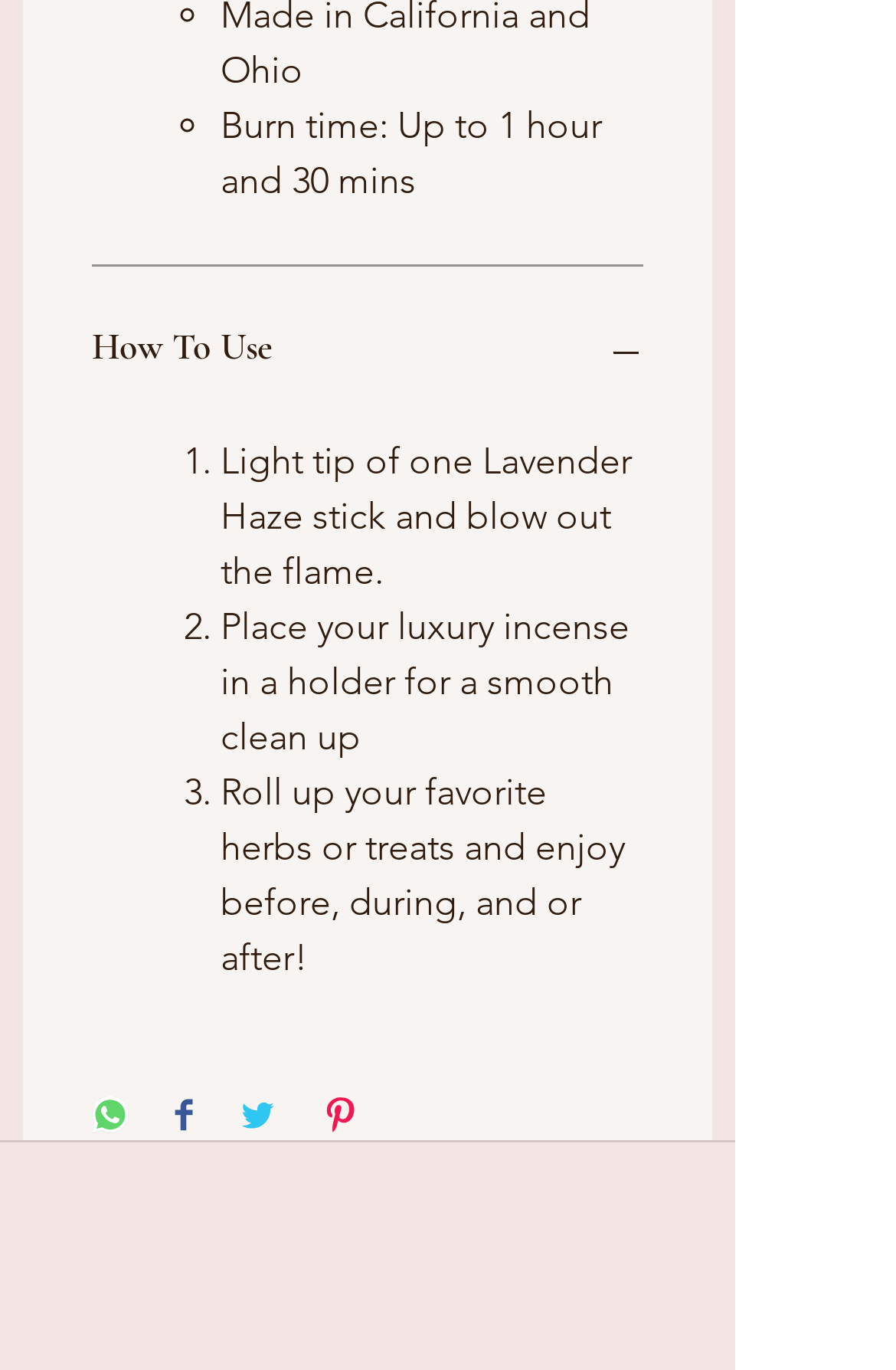Extract the bounding box coordinates for the HTML element that matches this description: "aria-label="Share on Facebook"". The coordinates should be four float numbers between 0 and 1, i.e., [left, top, right, bottom].

[0.195, 0.8, 0.215, 0.832]